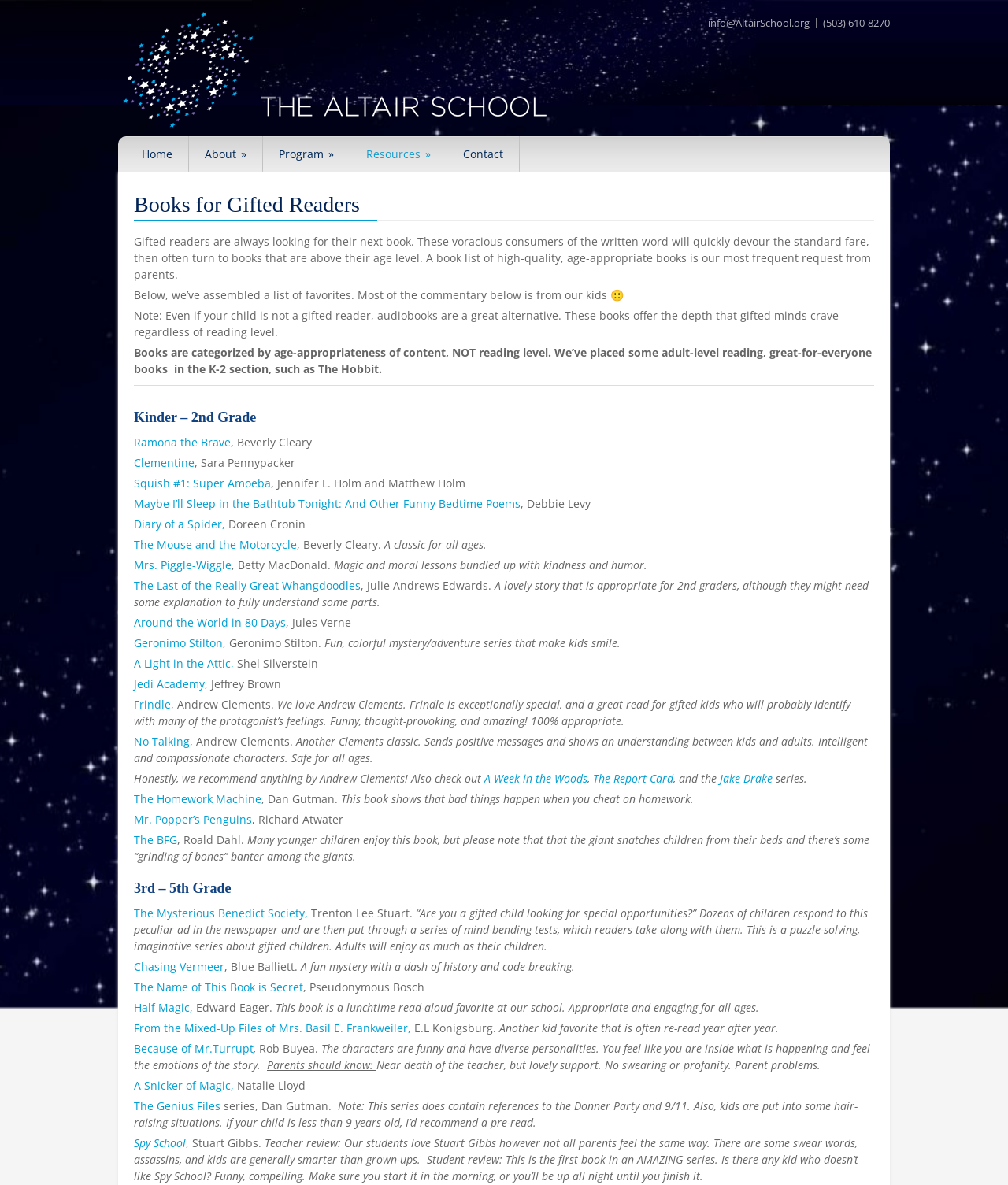Bounding box coordinates are to be given in the format (top-left x, top-left y, bottom-right x, bottom-right y). All values must be floating point numbers between 0 and 1. Provide the bounding box coordinate for the UI element described as: × Contact Us On WhatsApp

None